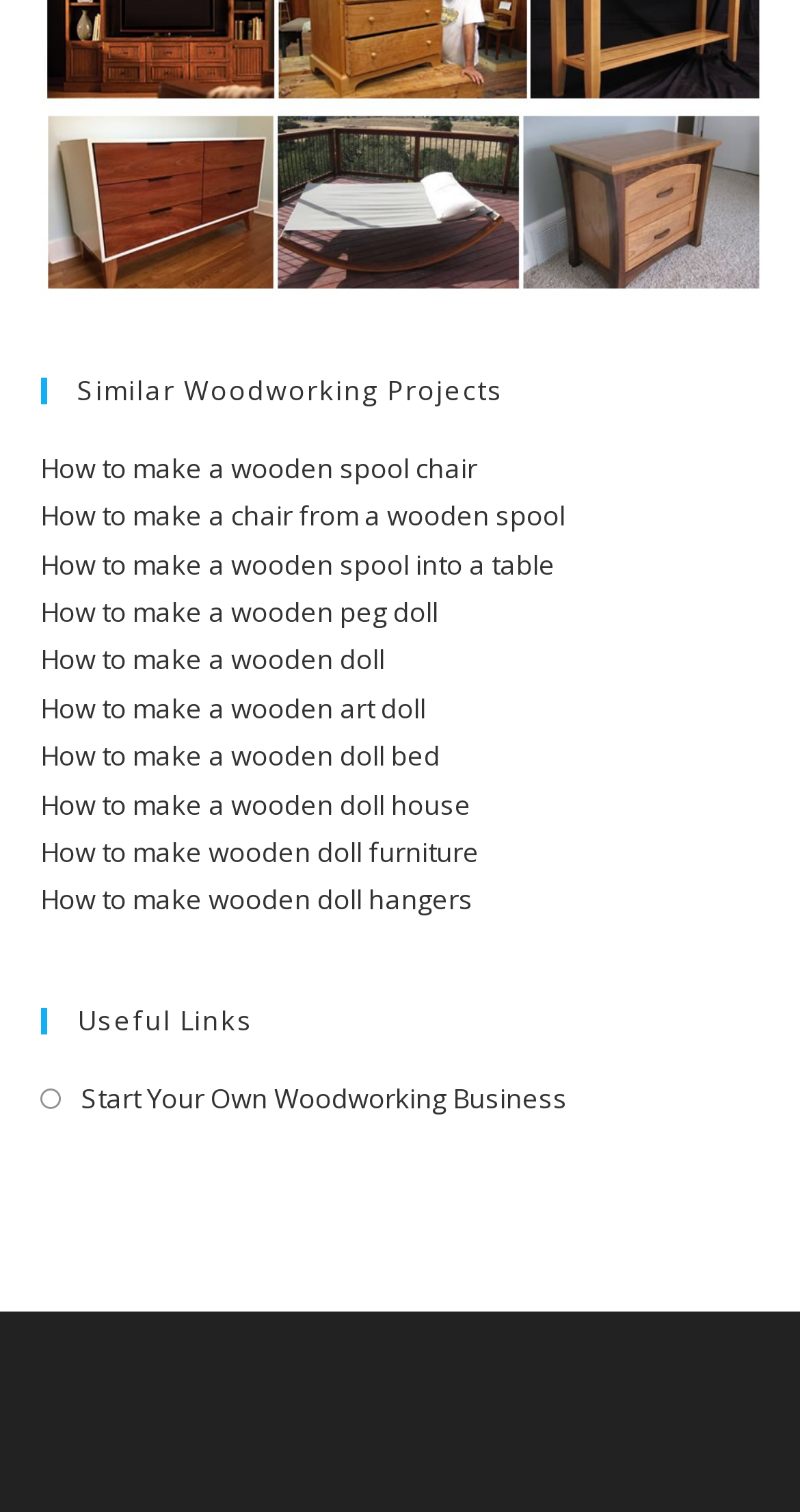Please identify the bounding box coordinates of the element I should click to complete this instruction: 'Click on 'How to make a wooden spool chair''. The coordinates should be given as four float numbers between 0 and 1, like this: [left, top, right, bottom].

[0.05, 0.297, 0.596, 0.322]